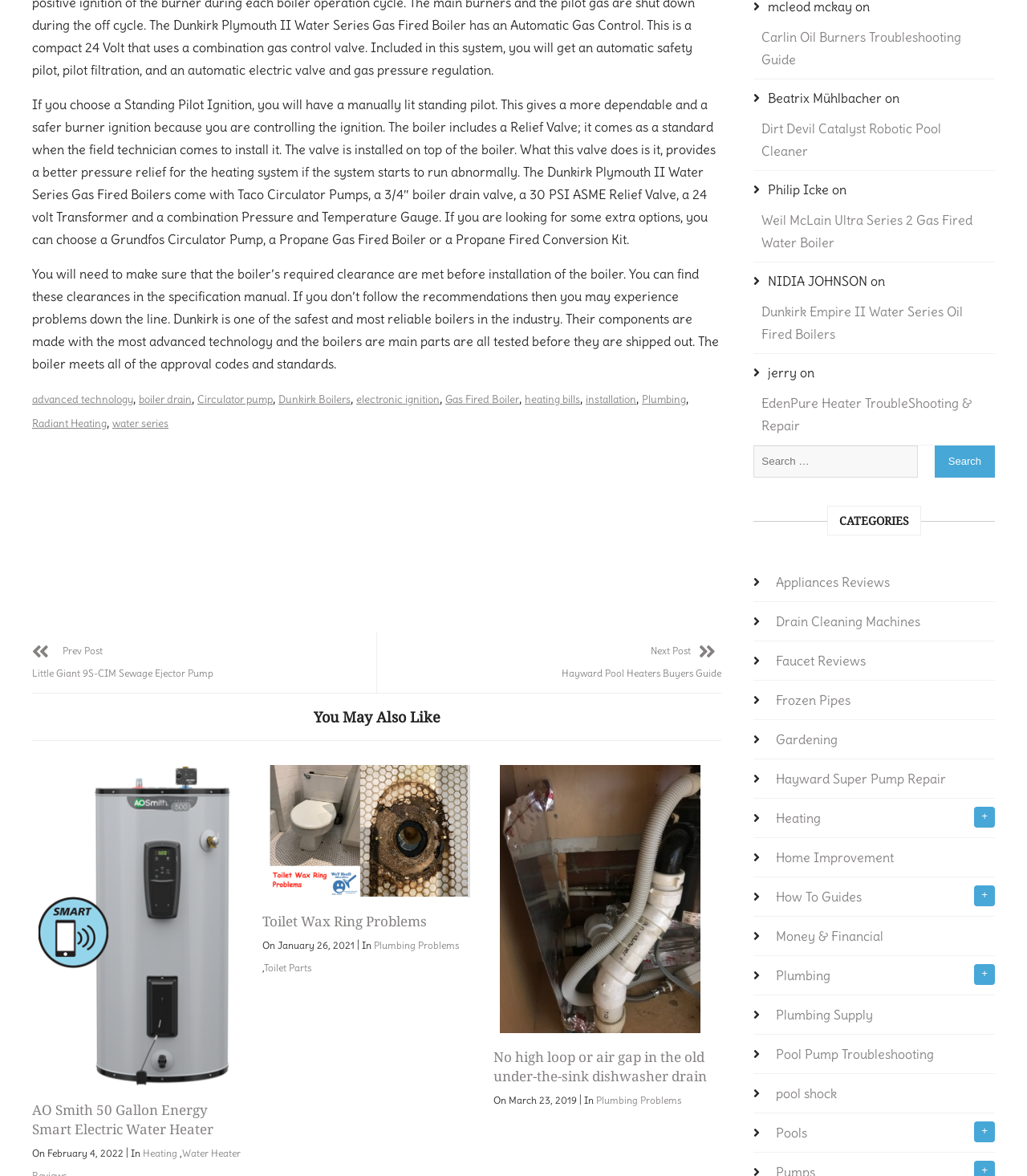How many links are there in the 'You May Also Like' section? Please answer the question using a single word or phrase based on the image.

3